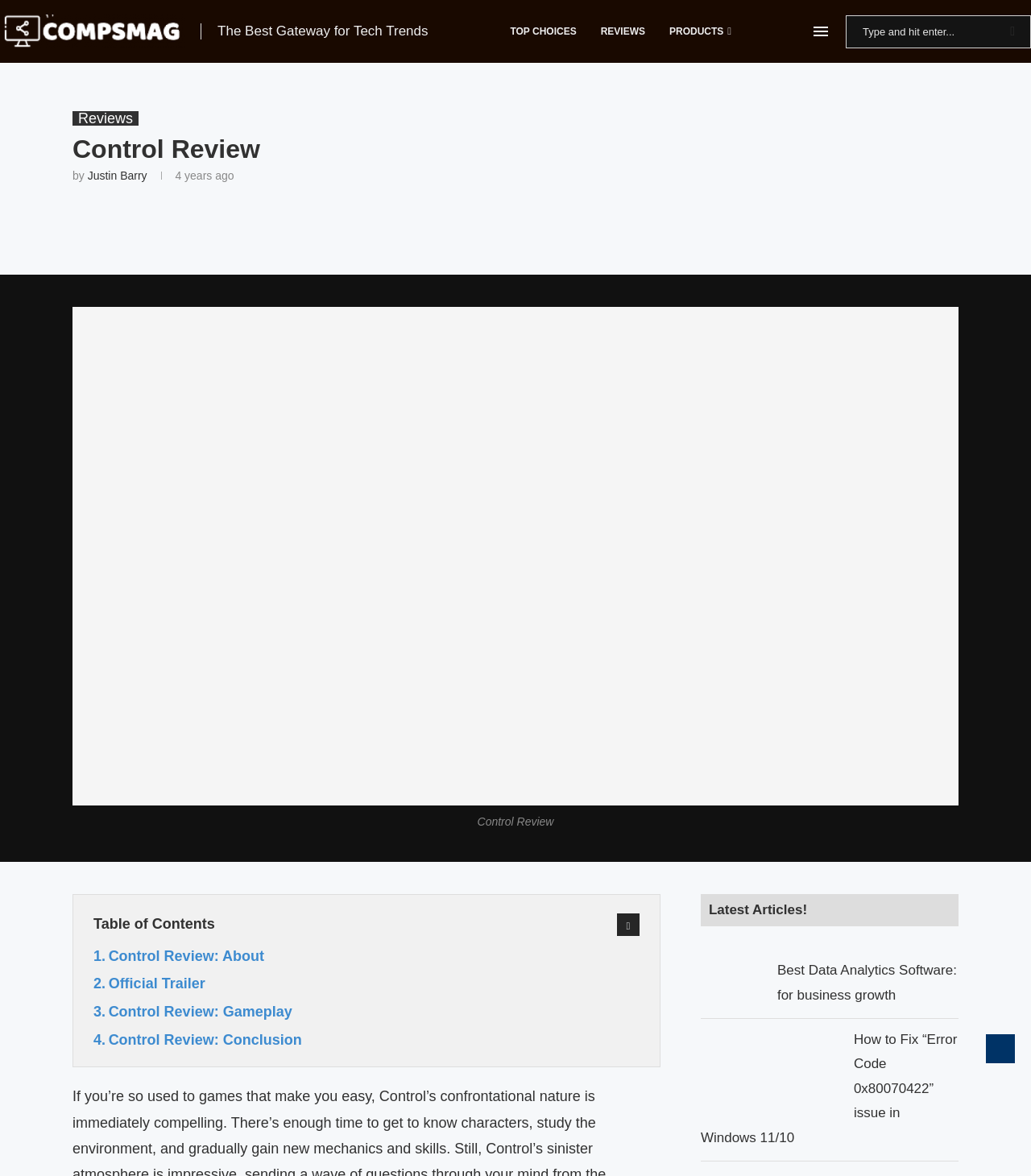Locate the bounding box for the described UI element: "Reviews". Ensure the coordinates are four float numbers between 0 and 1, formatted as [left, top, right, bottom].

[0.583, 0.007, 0.626, 0.047]